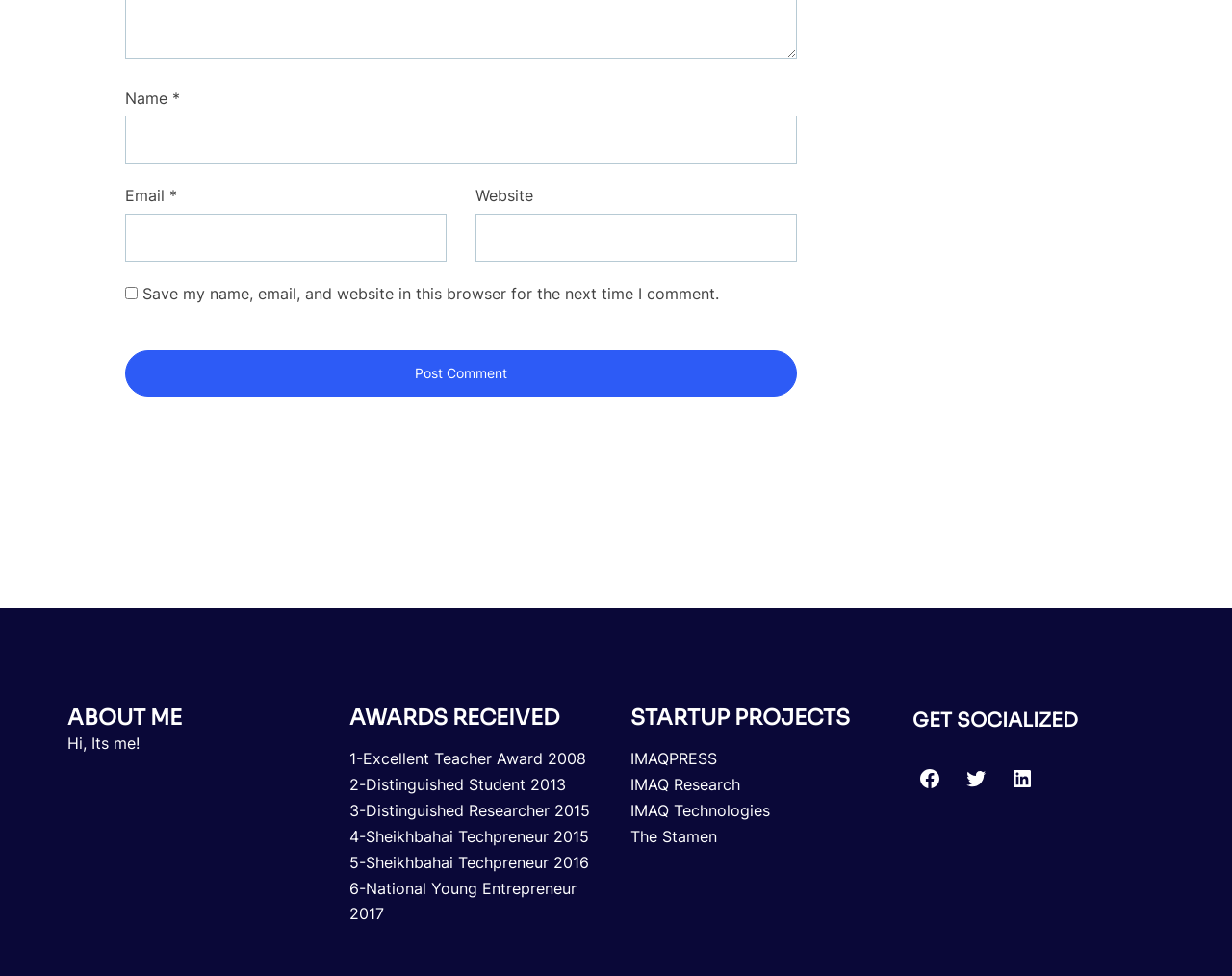Determine the bounding box coordinates for the element that should be clicked to follow this instruction: "Go to the Facebook page". The coordinates should be given as four float numbers between 0 and 1, in the format [left, top, right, bottom].

[0.74, 0.78, 0.768, 0.816]